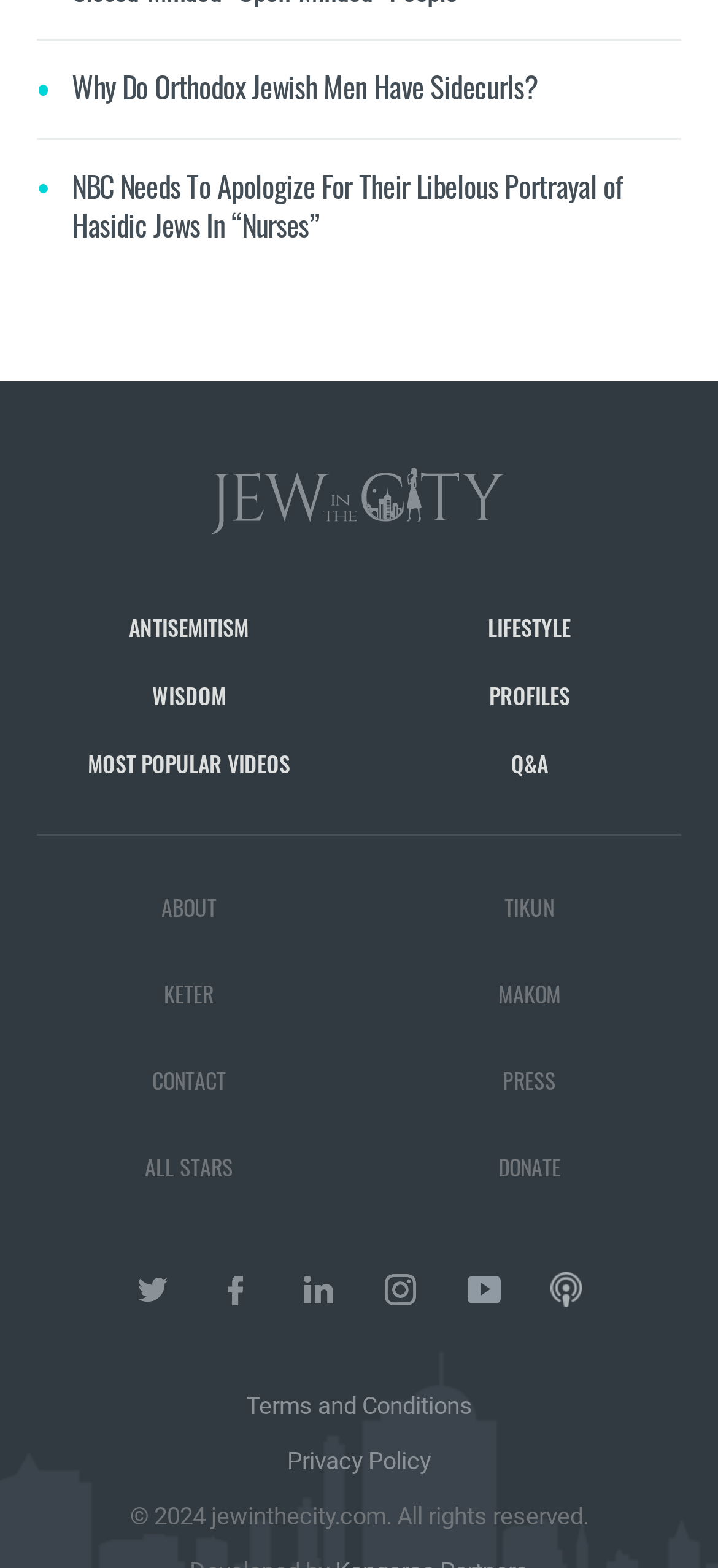Kindly respond to the following question with a single word or a brief phrase: 
What social media platforms are available?

Twitter, Facebook, LinkedIn, Instagram, YouTube